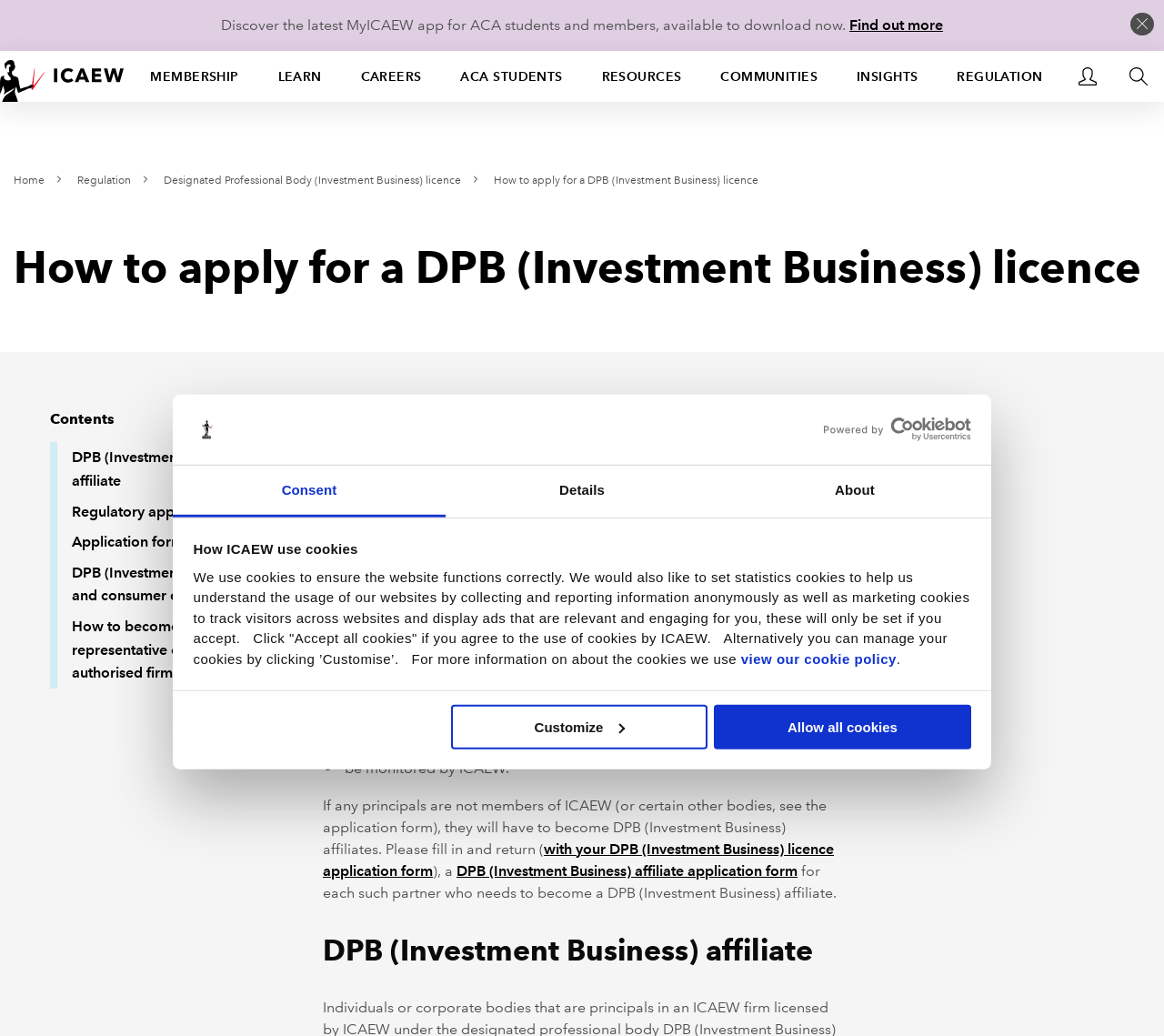Please indicate the bounding box coordinates for the clickable area to complete the following task: "Click the 'Customize' button". The coordinates should be specified as four float numbers between 0 and 1, i.e., [left, top, right, bottom].

[0.387, 0.68, 0.608, 0.723]